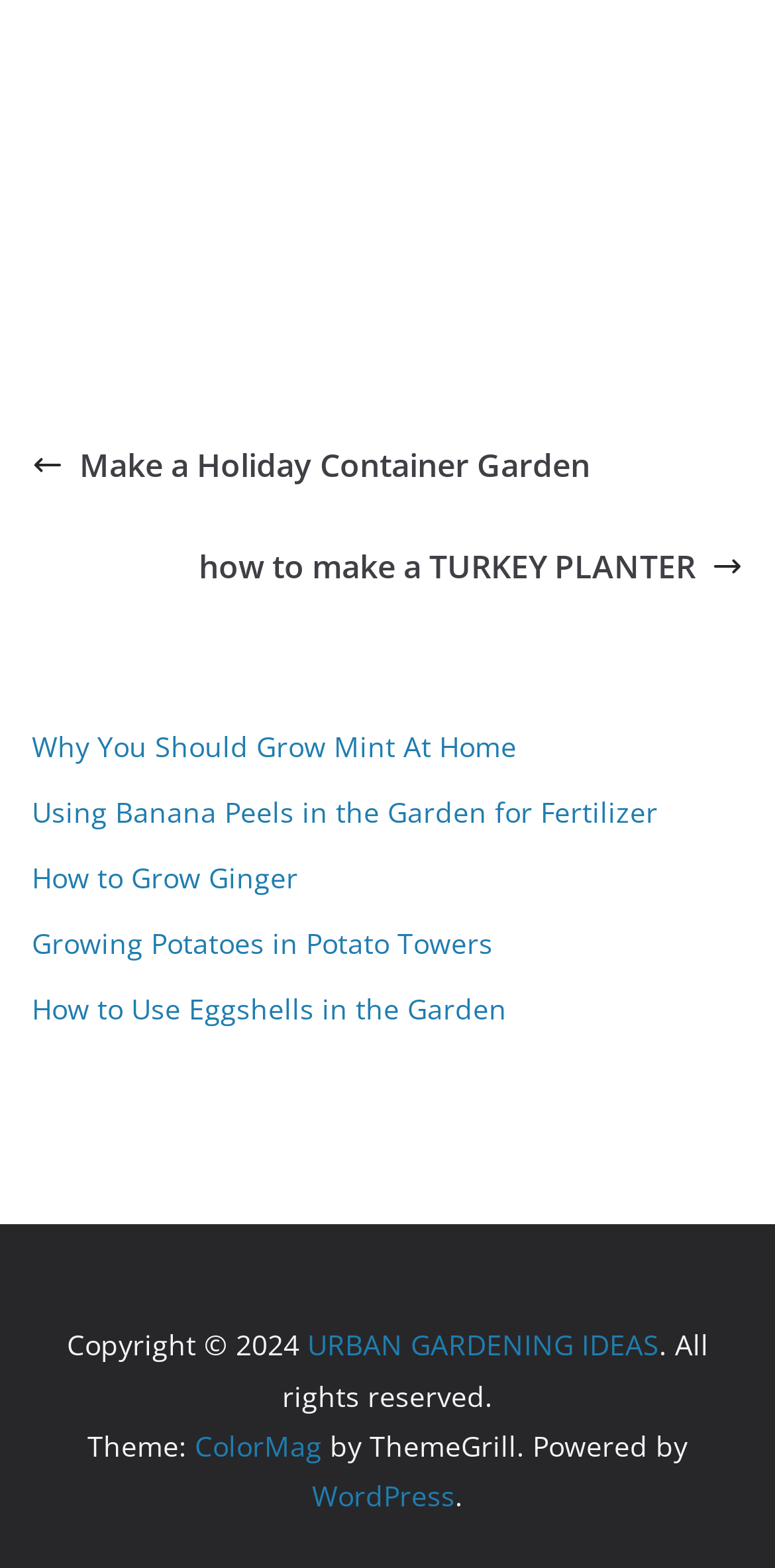Please locate the bounding box coordinates of the region I need to click to follow this instruction: "View the article on how to make a turkey planter".

[0.256, 0.343, 0.959, 0.38]